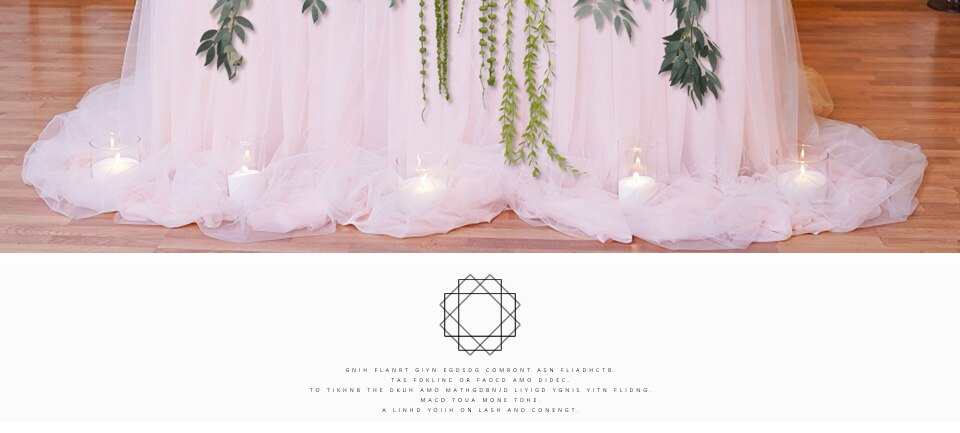What is draped over the table?
Using the image as a reference, give a one-word or short phrase answer.

Lush, green garlands or foliage